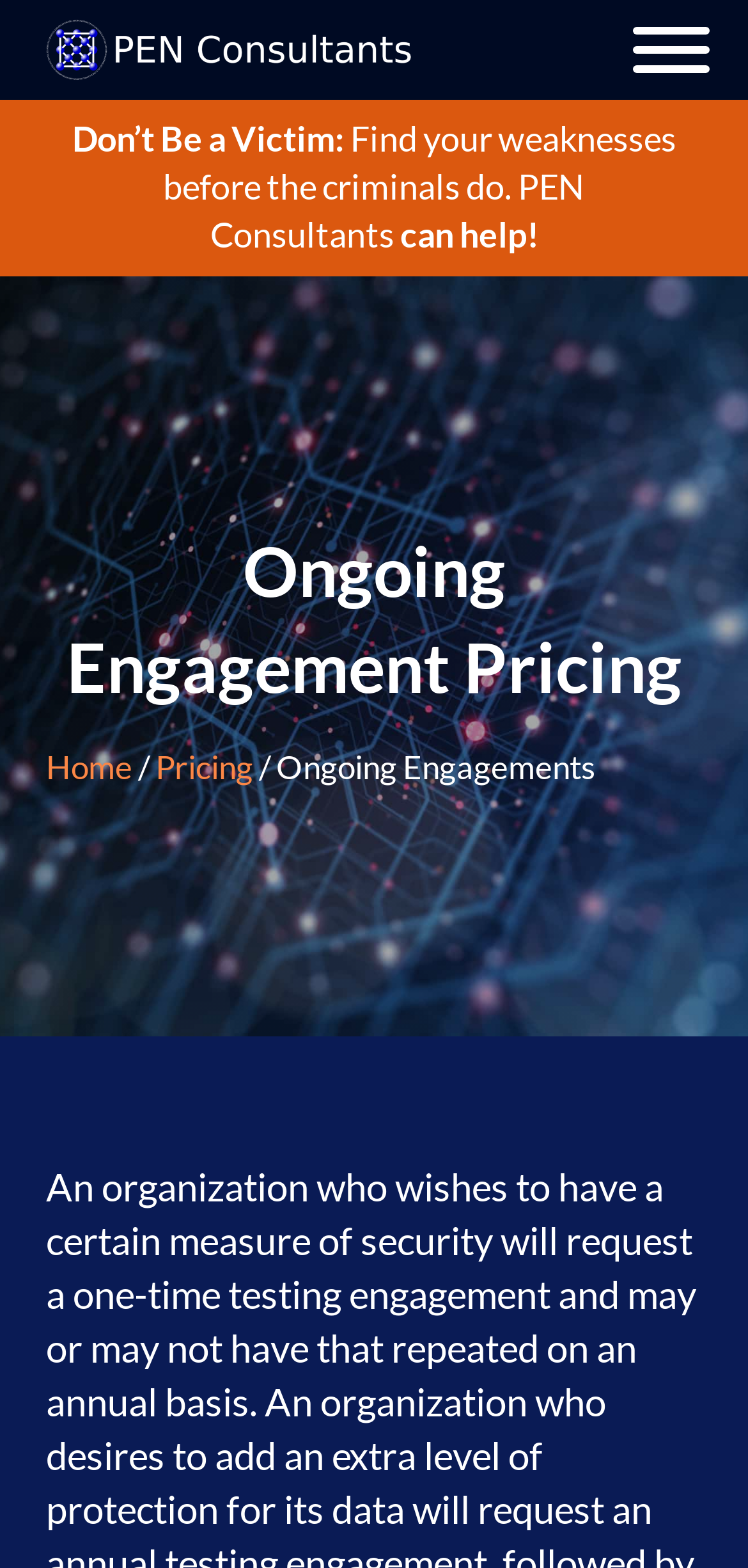Convey a detailed summary of the webpage, mentioning all key elements.

The webpage is titled "Ongoing Engagements | PEN Consultants" and features a logo of PEN Consultants at the top left corner. To the right of the logo, there is a button to open a menu. 

Below the logo, there is a section with a bold heading "Don’t Be a Victim:" followed by a descriptive text "Find your weaknesses before the criminals do." This section also includes a link to PEN Consultants and a phrase "can help!".

Further down, there is a prominent heading "Ongoing Engagement Pricing" that spans almost the entire width of the page. Below this heading, there is a navigation section with breadcrumbs, which includes links to "Home", "Pricing", and "Ongoing Engagements", separated by forward slashes.